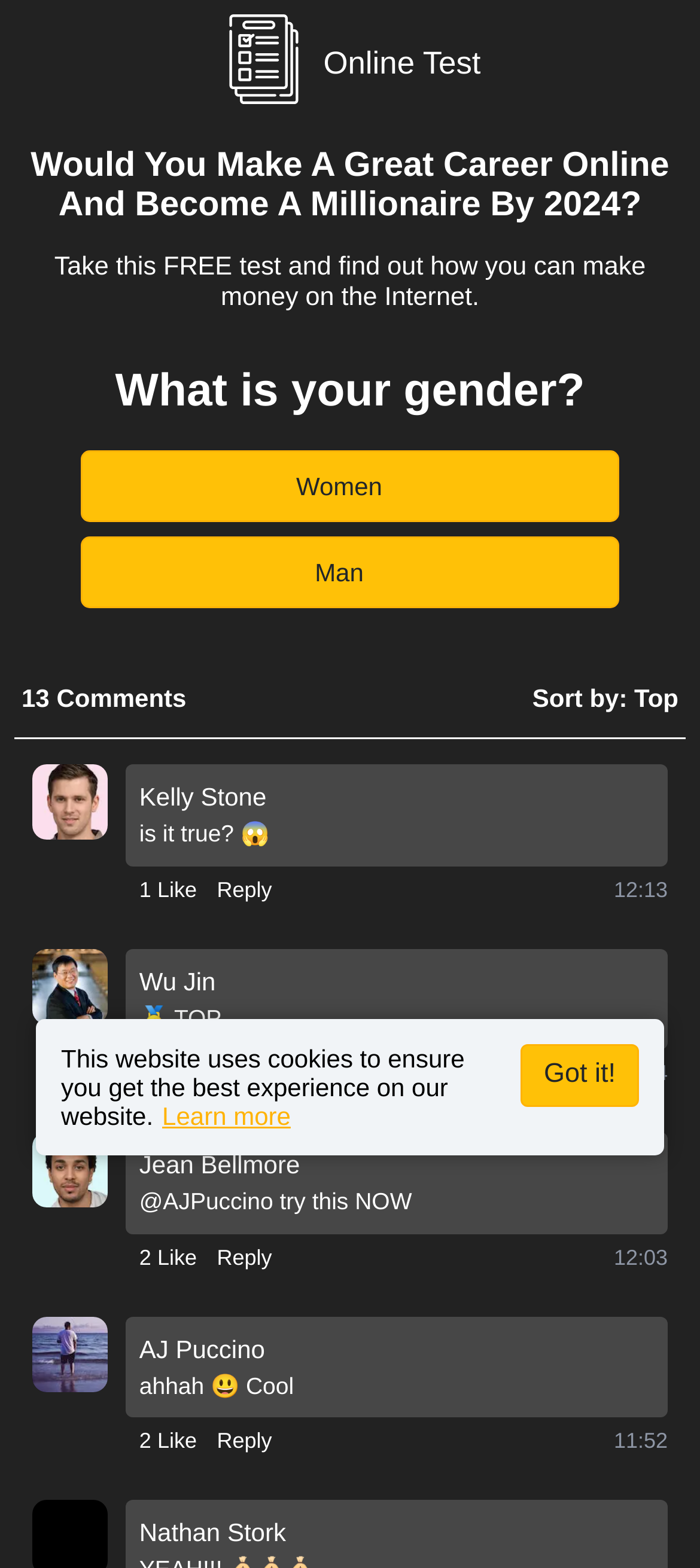Select the bounding box coordinates of the element I need to click to carry out the following instruction: "Go to TV Reviews".

None